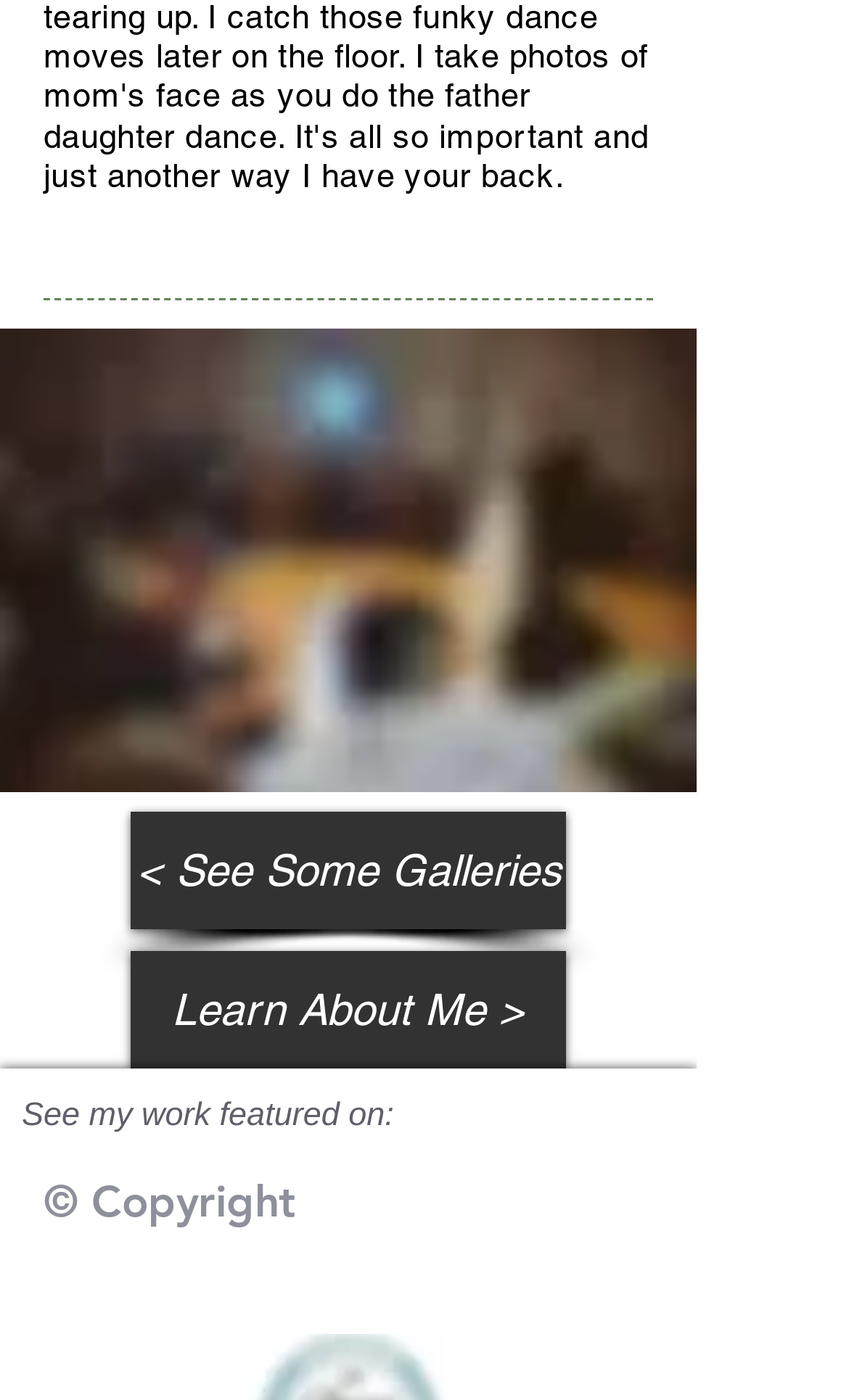Using the element description aria-label="Facebook" title="Facebook", predict the bounding box coordinates for the UI element. Provide the coordinates in (top-left x, top-left y, bottom-right x, bottom-right y) format with values ranging from 0 to 1.

None